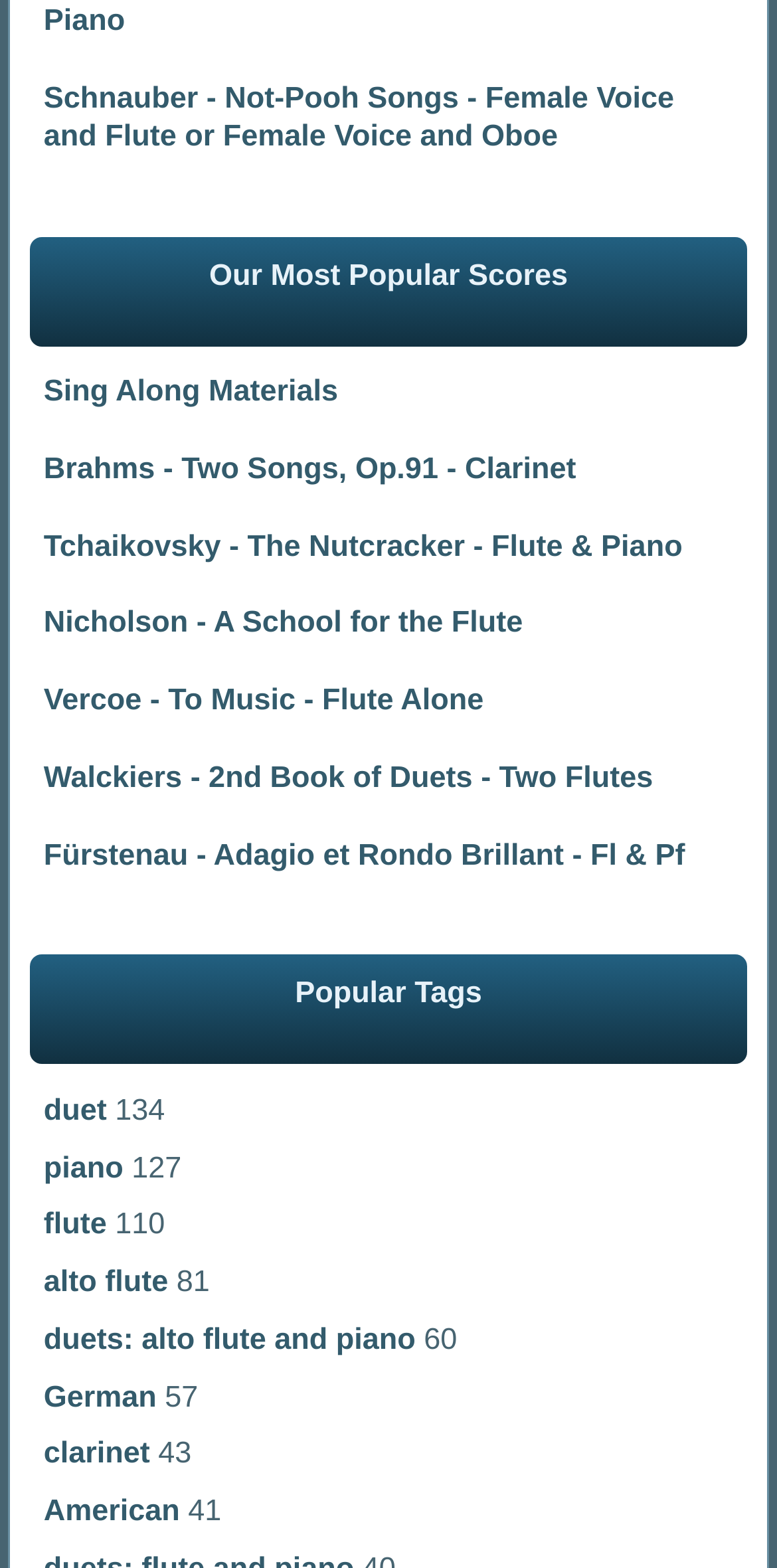Find the bounding box coordinates for the element that must be clicked to complete the instruction: "Click on Contact Us". The coordinates should be four float numbers between 0 and 1, indicated as [left, top, right, bottom].

None